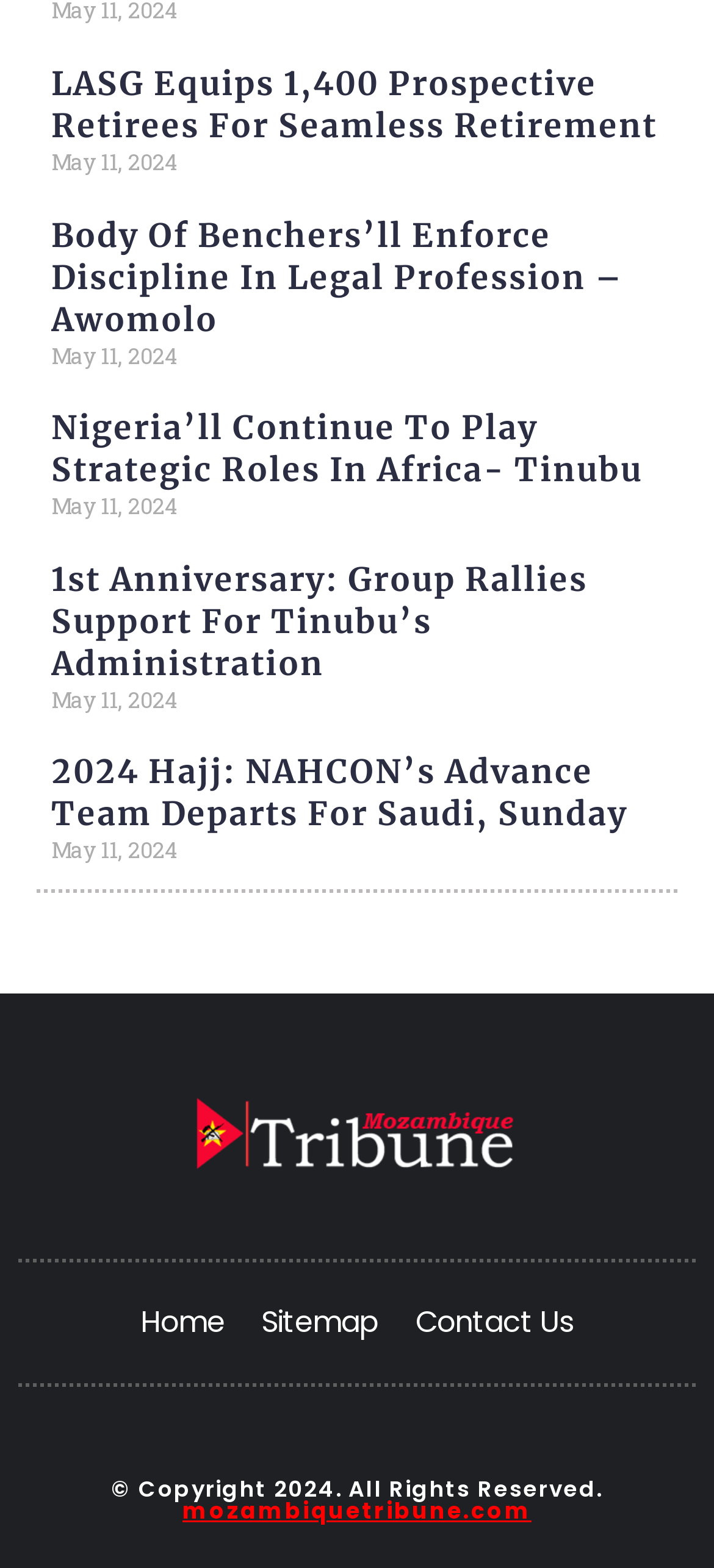What is the title of the first article?
Based on the screenshot, provide a one-word or short-phrase response.

LASG Equips 1,400 Prospective Retirees For Seamless Retirement